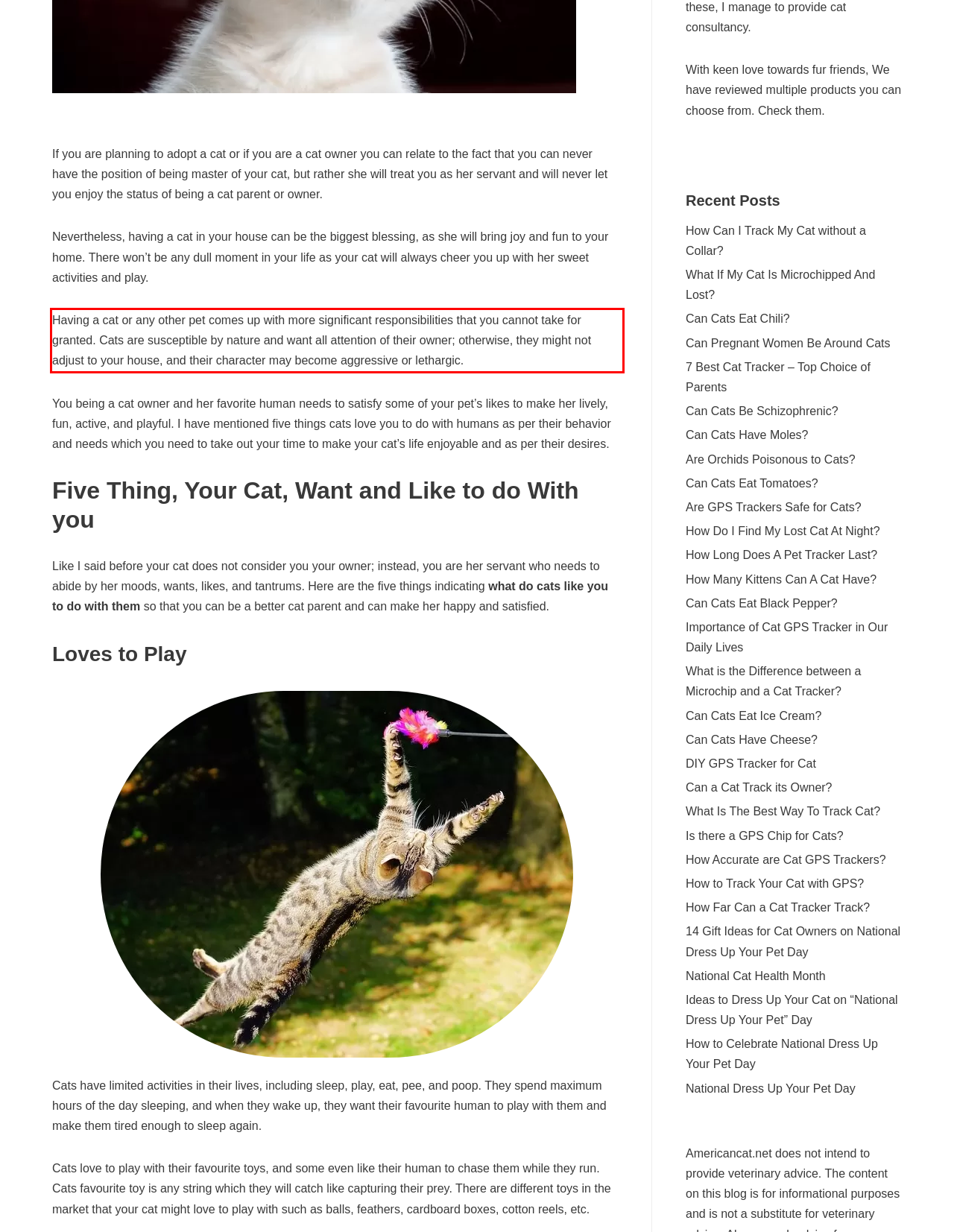Given a screenshot of a webpage containing a red rectangle bounding box, extract and provide the text content found within the red bounding box.

Having a cat or any other pet comes up with more significant responsibilities that you cannot take for granted. Cats are susceptible by nature and want all attention of their owner; otherwise, they might not adjust to your house, and their character may become aggressive or lethargic.